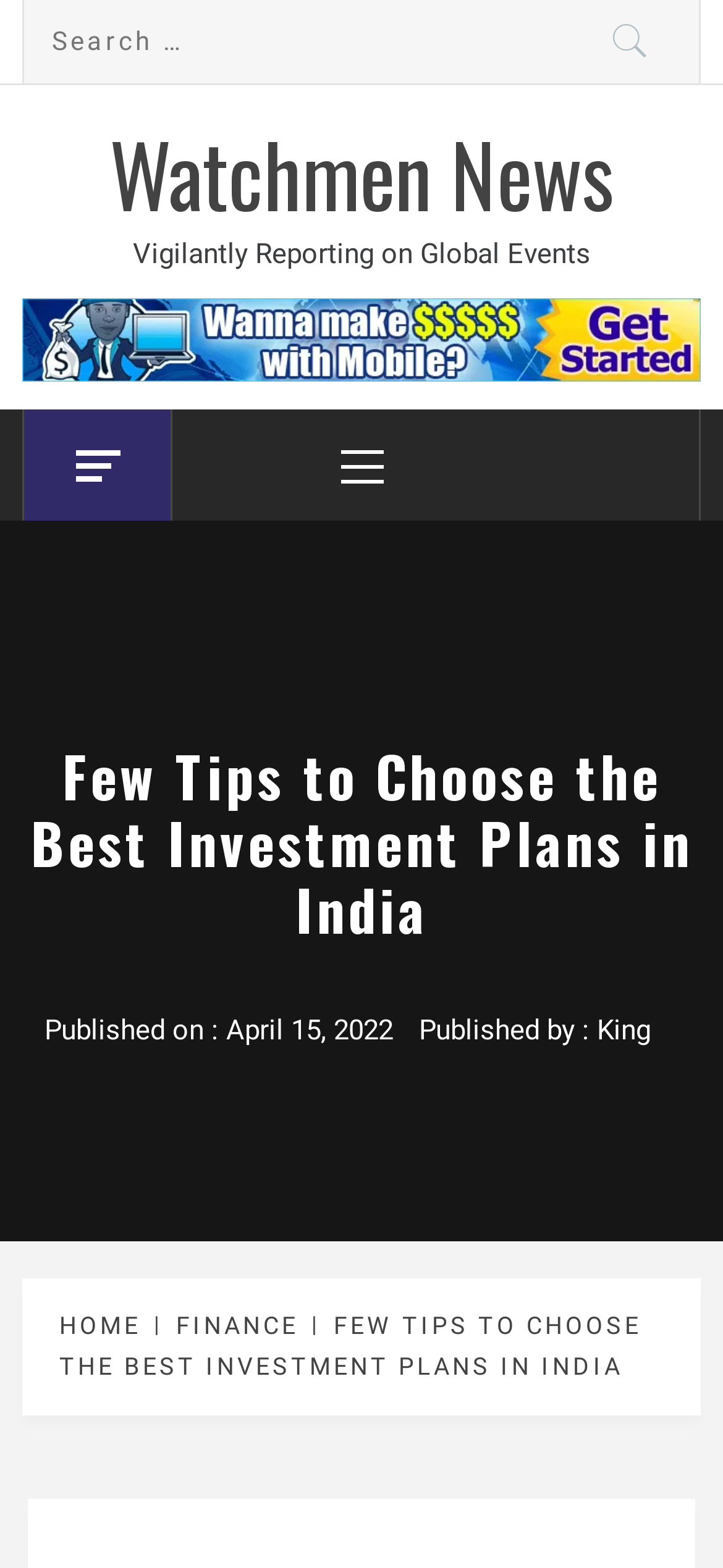What is the name of the news website?
Refer to the image and answer the question using a single word or phrase.

Watchmen News